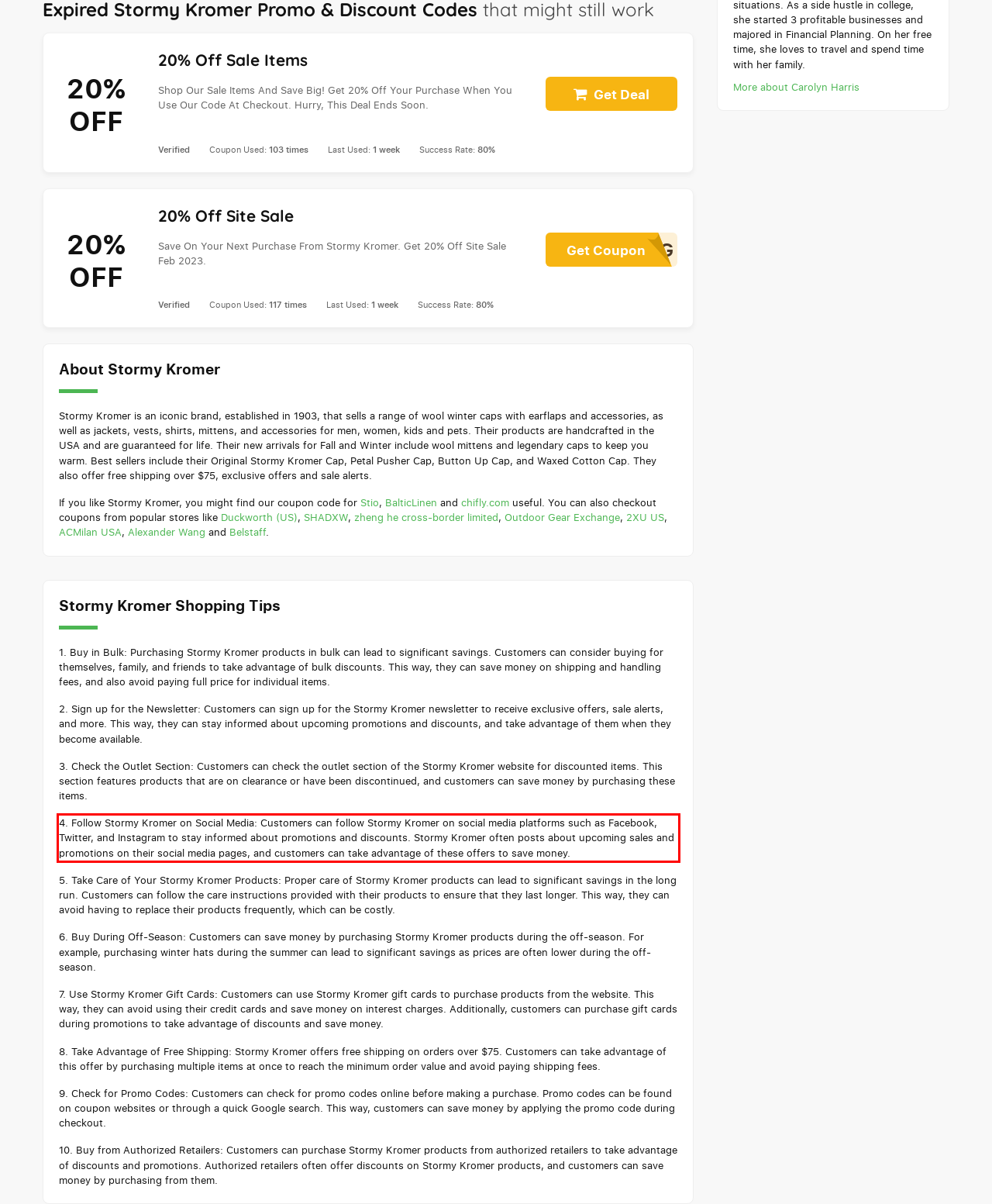Please use OCR to extract the text content from the red bounding box in the provided webpage screenshot.

4. Follow Stormy Kromer on Social Media: Customers can follow Stormy Kromer on social media platforms such as Facebook, Twitter, and Instagram to stay informed about promotions and discounts. Stormy Kromer often posts about upcoming sales and promotions on their social media pages, and customers can take advantage of these offers to save money.